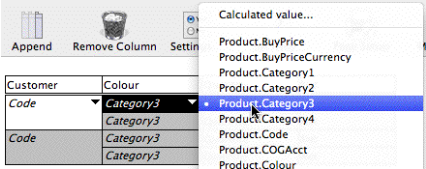What is the purpose of the 'Remove Column' button?
Respond to the question with a well-detailed and thorough answer.

The 'Remove Column' button is likely used to manage columns within a report or data table, allowing users to customize the display of their data by removing unwanted columns.